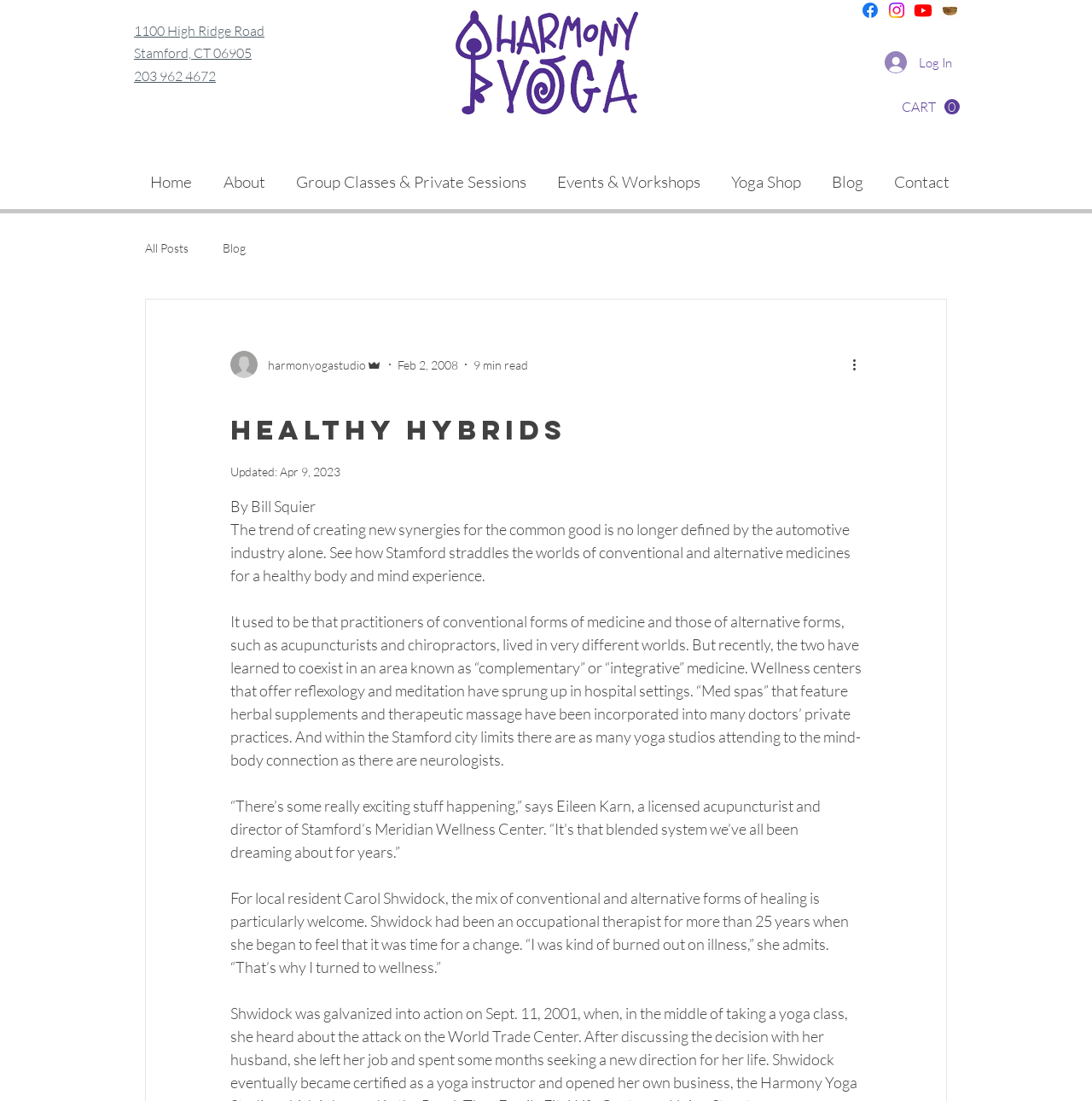Identify the bounding box coordinates of the clickable region to carry out the given instruction: "Open the 'Cart'".

[0.826, 0.09, 0.879, 0.105]